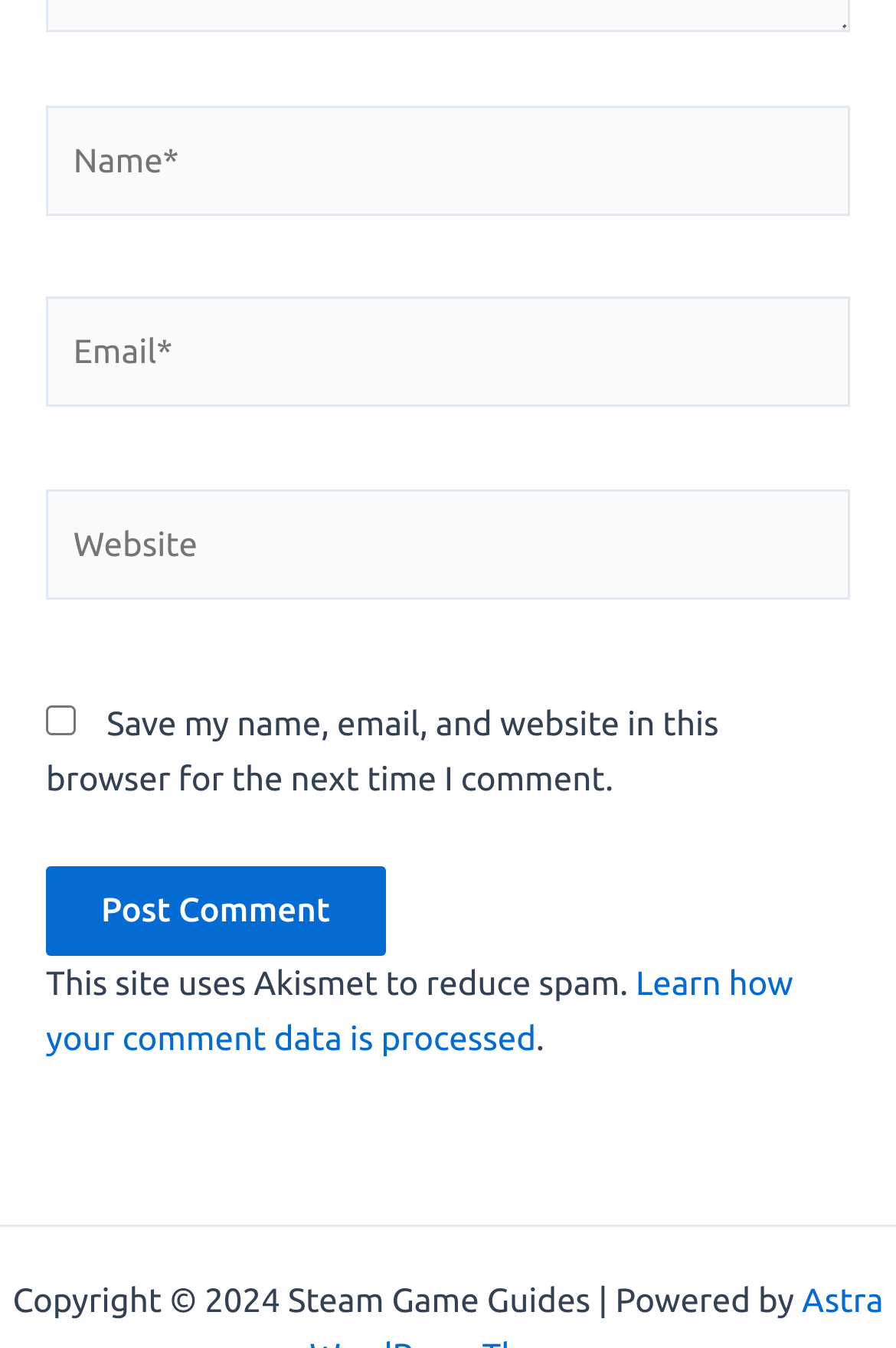Based on what you see in the screenshot, provide a thorough answer to this question: What is the required information to post a comment?

The webpage has two required textboxes, one labeled 'Name*' and the other labeled 'Email*'. This indicates that the user must provide their name and email to post a comment.